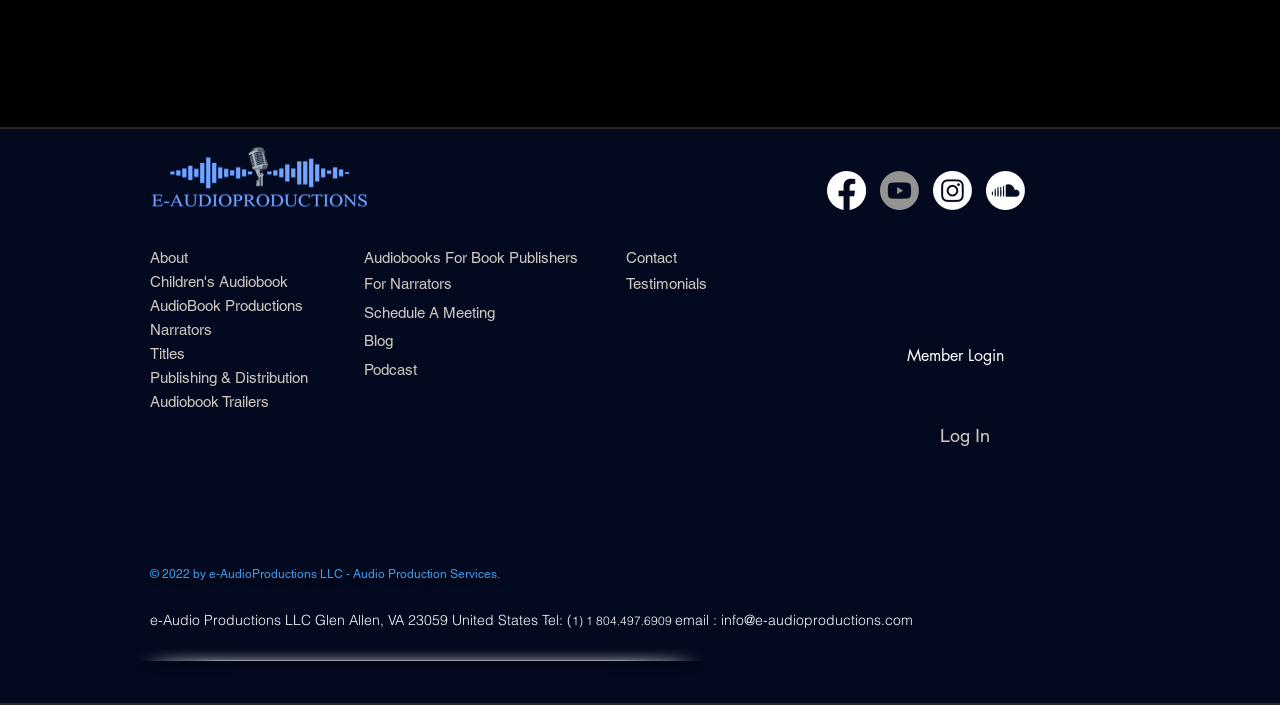Identify the bounding box coordinates of the section that should be clicked to achieve the task described: "Go to the Home page".

None